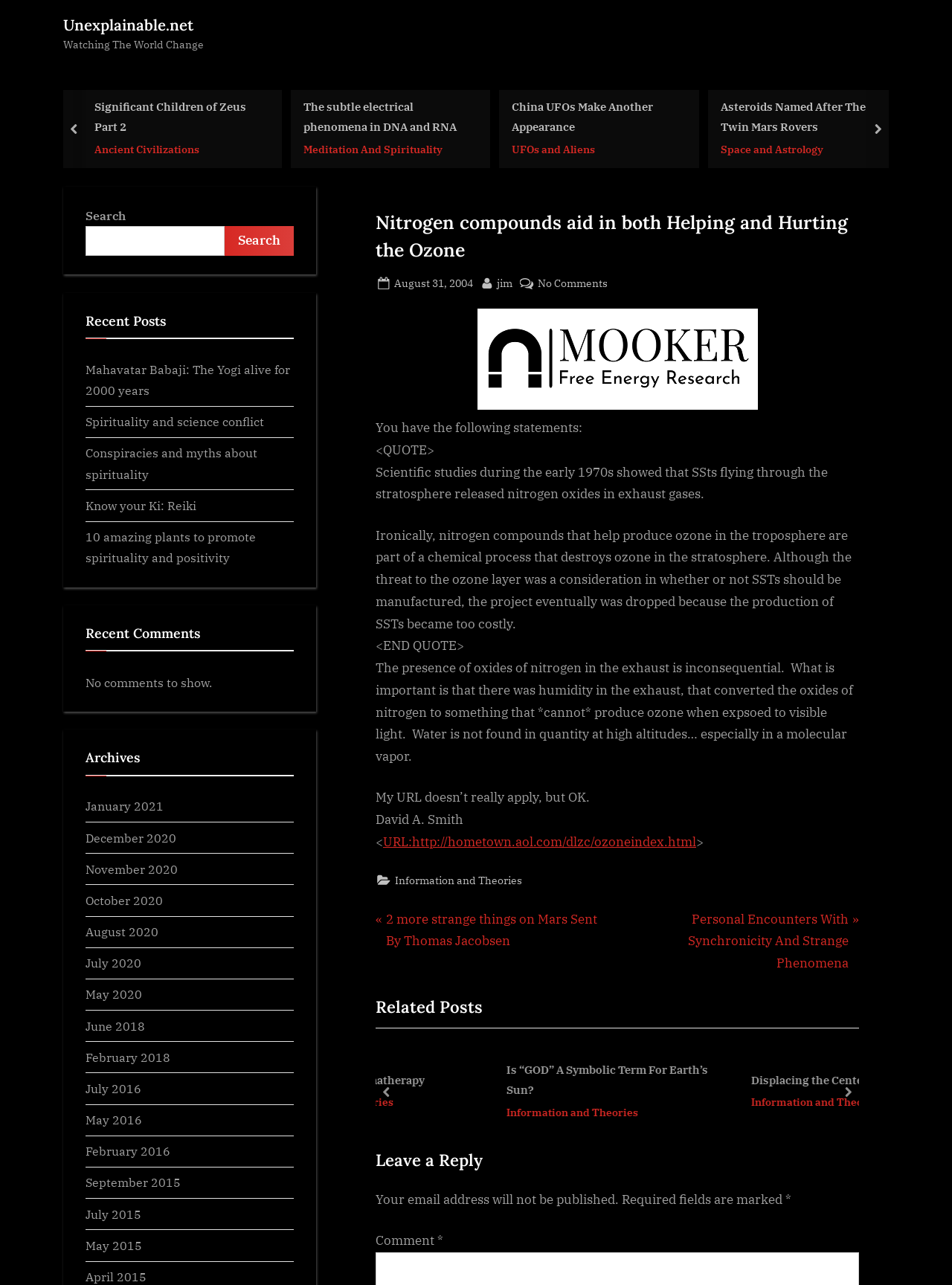Offer a detailed explanation of the webpage layout and contents.

The webpage is an article about nitrogen compounds and their effects on the ozone layer. At the top, there is a header with a link to the website's homepage, "Unexplainable.net", and a title "Watching The World Change". Below this, there are several links to other articles on the website, categorized into sections such as "UFOs and Aliens", "Space and Astrology", and "Meditation and Spirituality".

The main article begins with a heading "Nitrogen compounds aid in both Helping and Hurting the Ozone" and is followed by a paragraph of text. There is an image of a person named "Mooker" to the right of the article. The article continues with several paragraphs of text, including a quote and a response to the quote.

To the right of the article, there are links to related posts, including "Brief History of Aromatherapy", "Information and Theories", and "Displacing the Center of Gravity". Below this, there are buttons to navigate to the previous and next posts.

At the bottom of the page, there are several sections, including "Leave a Reply", "Recent Posts", "Recent Comments", and "Archives". The "Recent Posts" section lists several article titles, including "Mahavatar Babaji: The Yogi alive for 2000 years" and "10 amazing plants to promote spirituality and positivity". The "Archives" section lists links to articles from different months and years.